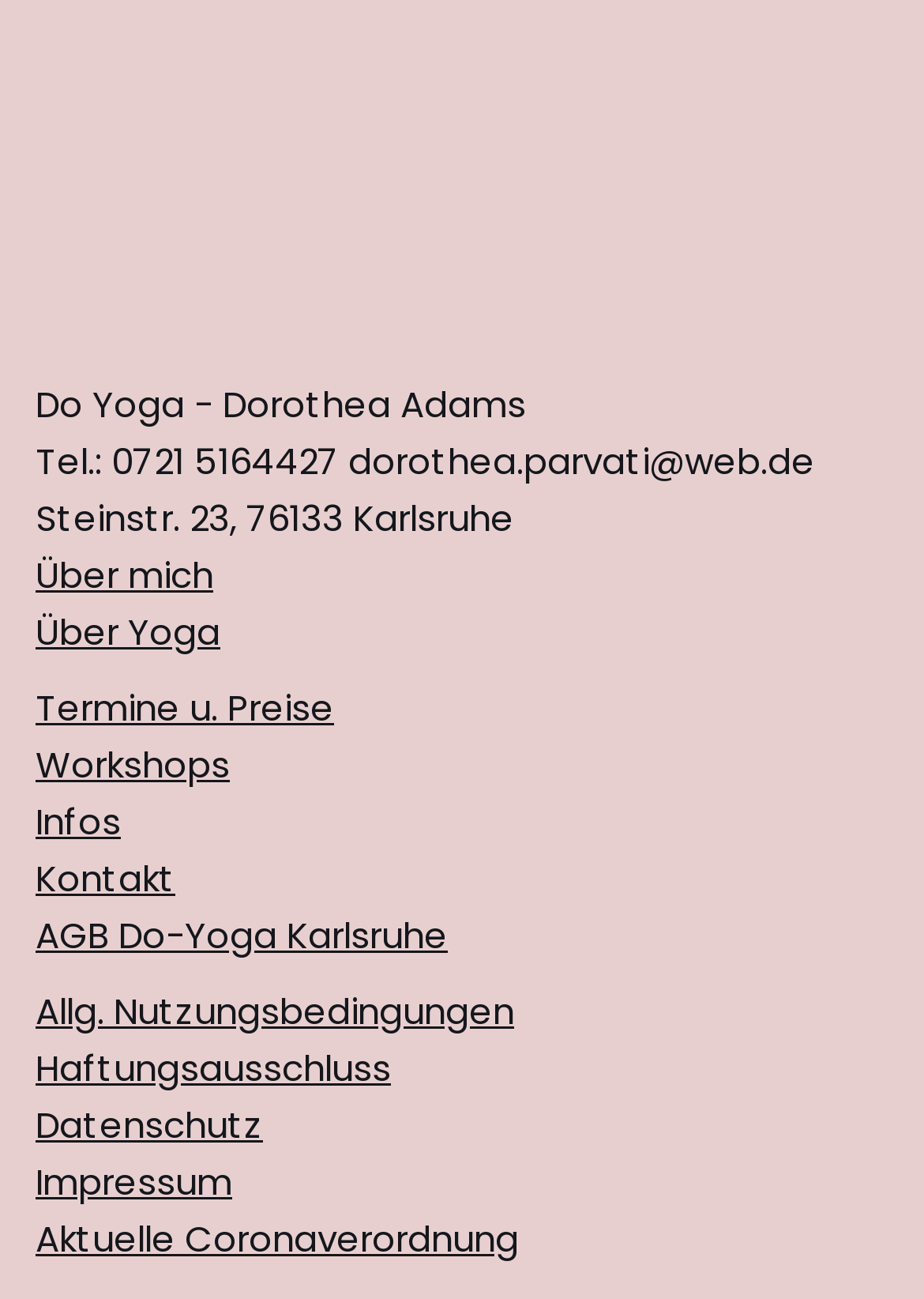Locate the bounding box of the UI element described by: "General" in the given webpage screenshot.

None